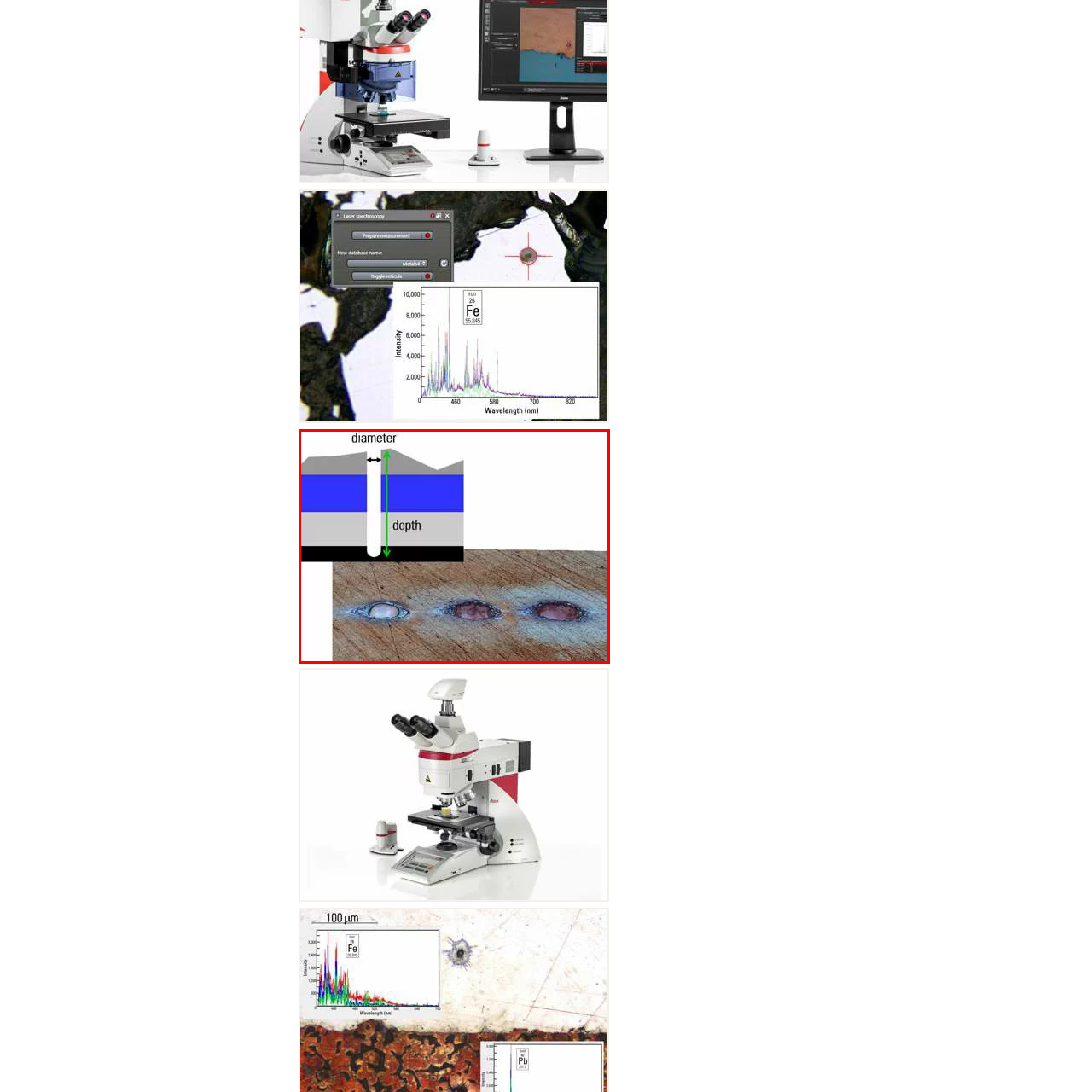What variations are demonstrated by the circular features?
Pay attention to the image part enclosed by the red bounding box and answer the question using a single word or a short phrase.

Color and texture